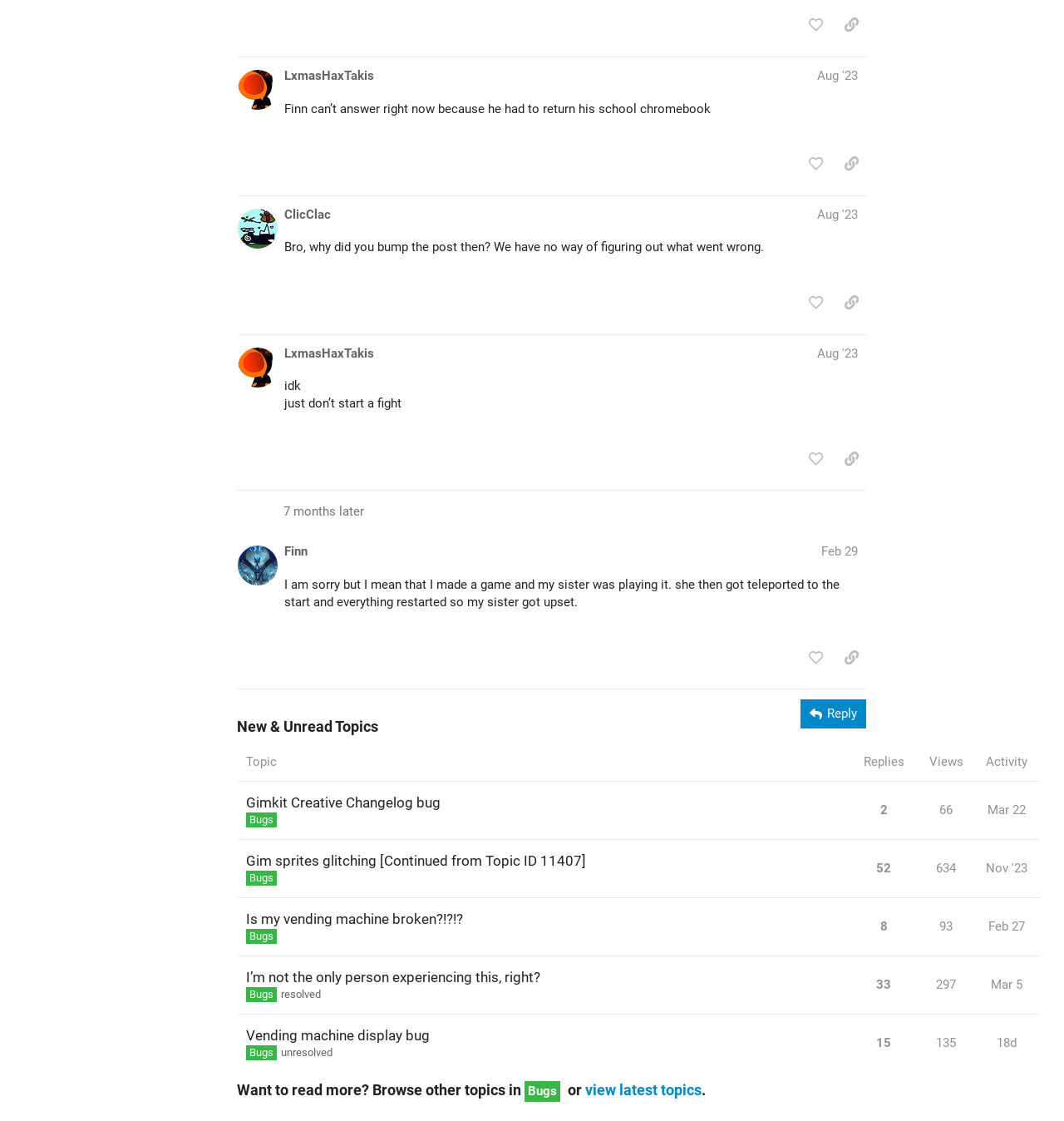Kindly provide the bounding box coordinates of the section you need to click on to fulfill the given instruction: "like this post".

[0.752, 0.01, 0.781, 0.035]